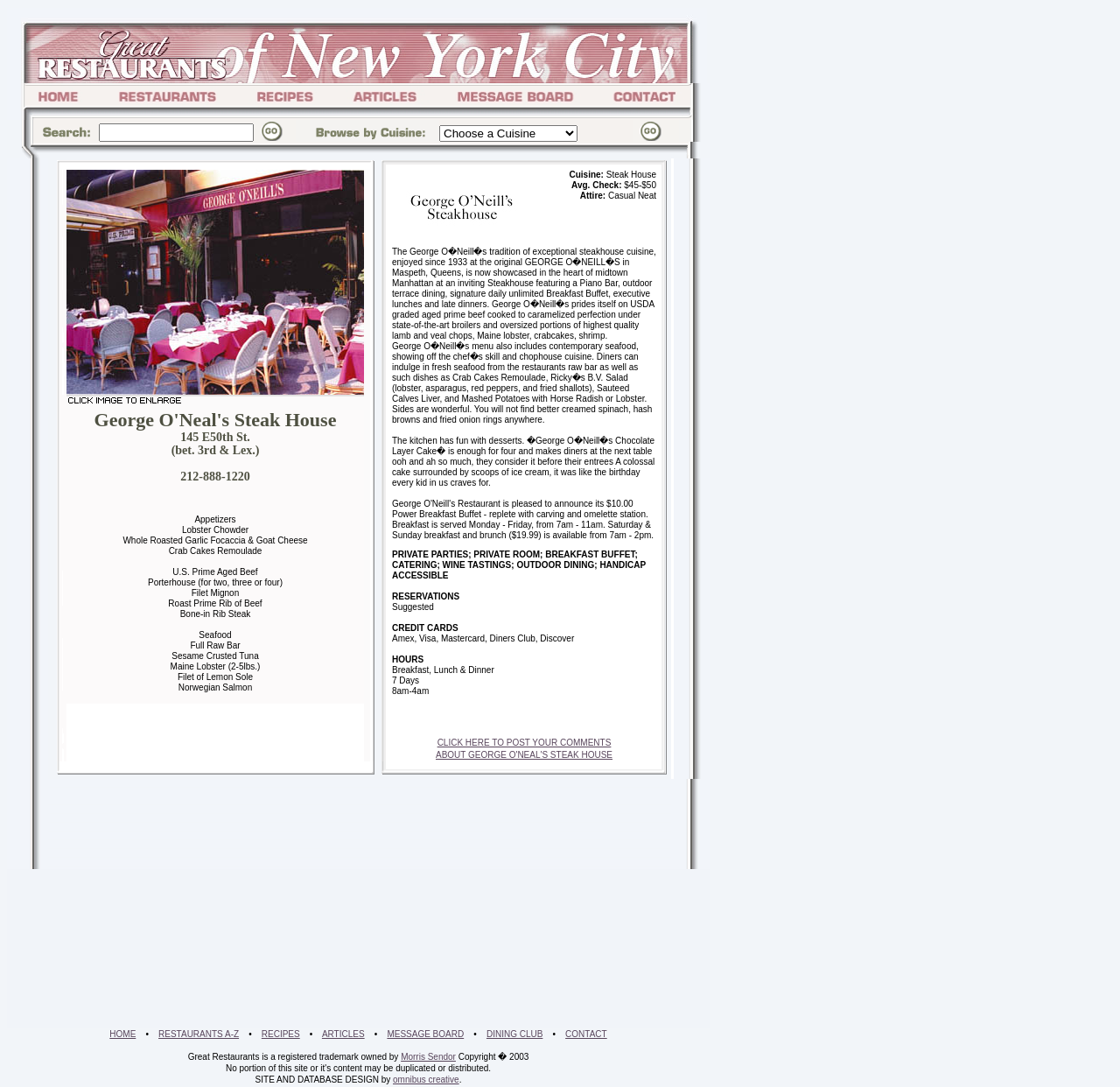What is the cuisine type of George O'Neal's Steak House?
Based on the image, respond with a single word or phrase.

Steak House